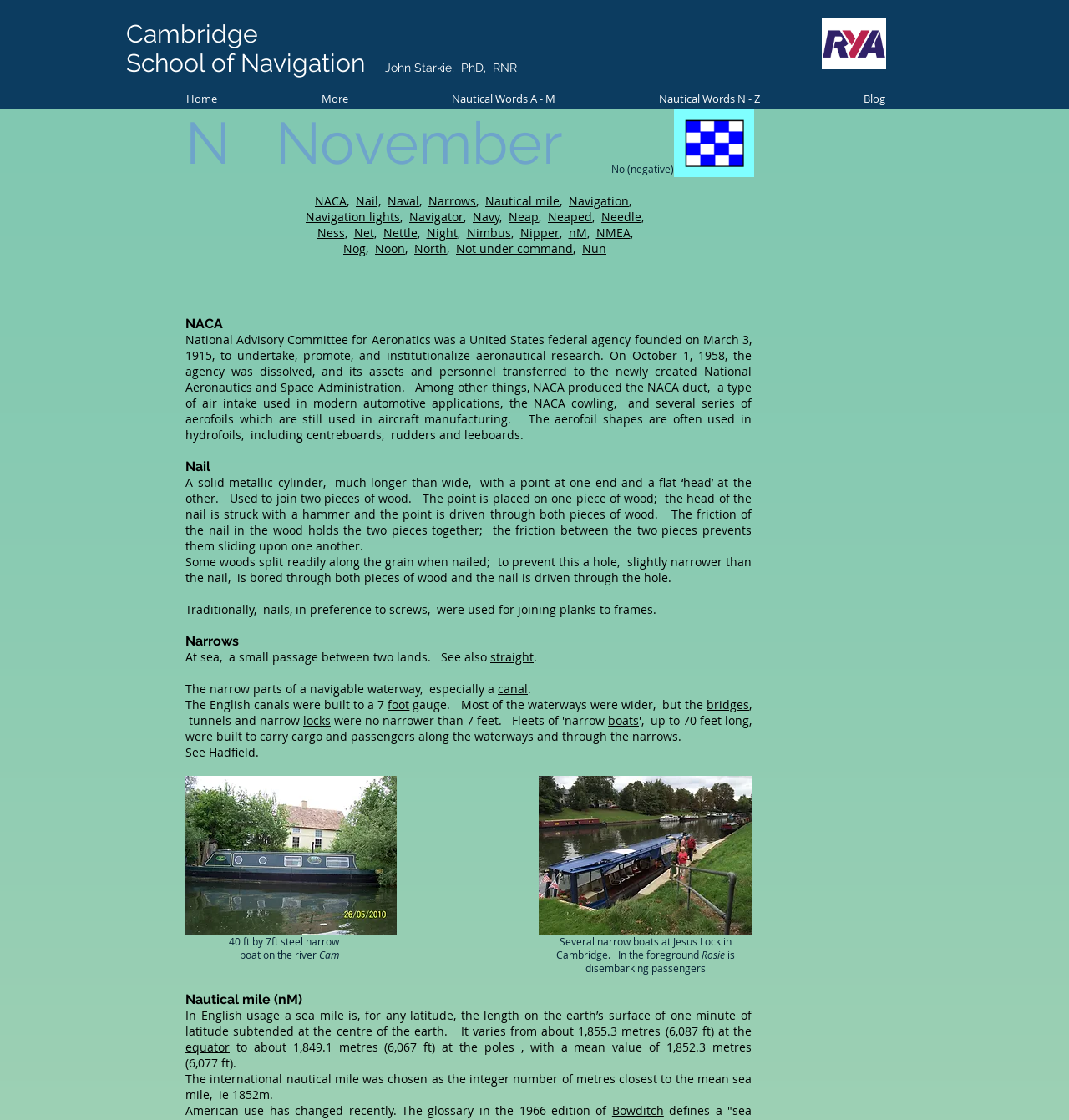Using the format (top-left x, top-left y, bottom-right x, bottom-right y), and given the element description, identify the bounding box coordinates within the screenshot: School of Navigation

[0.118, 0.043, 0.341, 0.069]